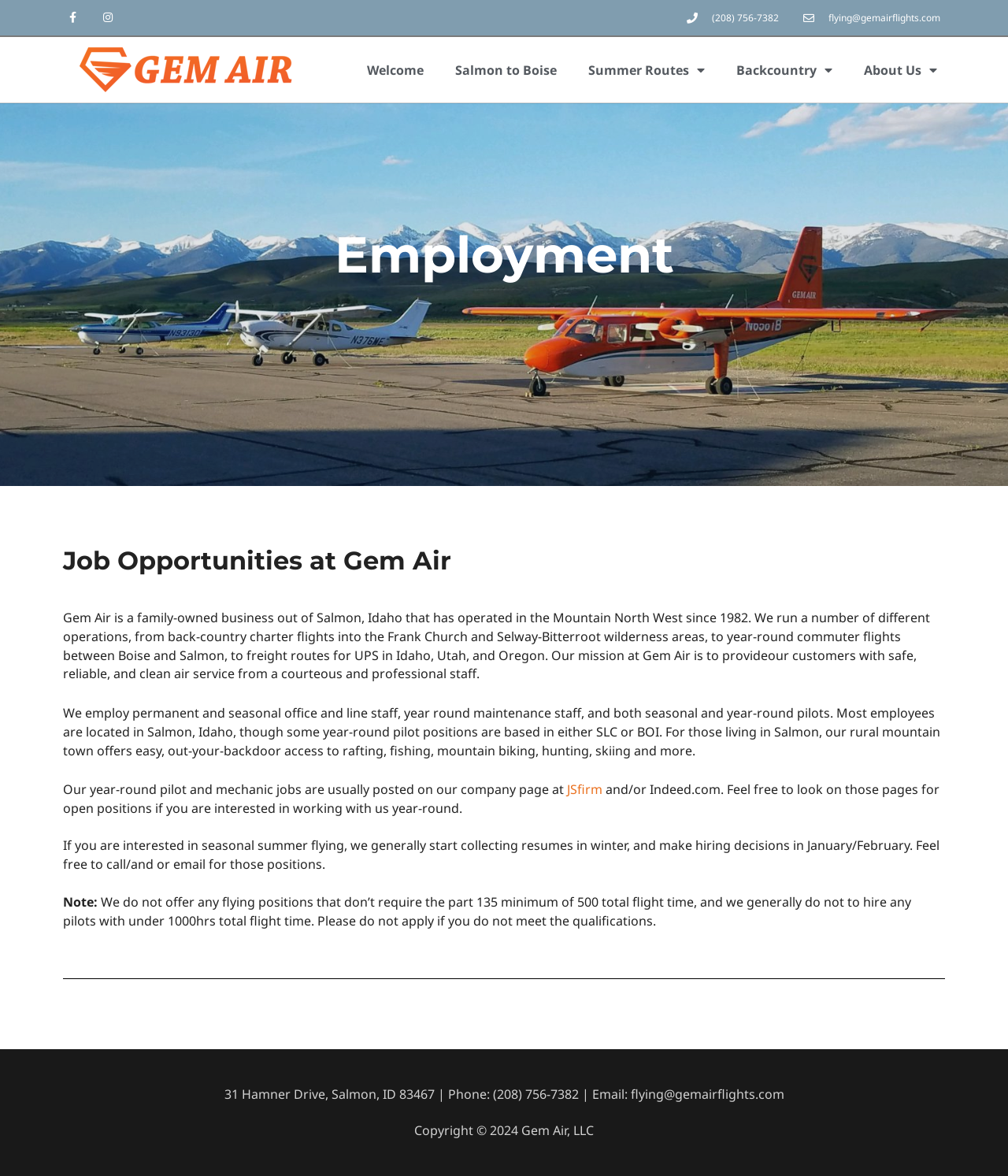Please locate the bounding box coordinates of the element that should be clicked to achieve the given instruction: "Call the phone number".

[0.678, 0.009, 0.772, 0.021]